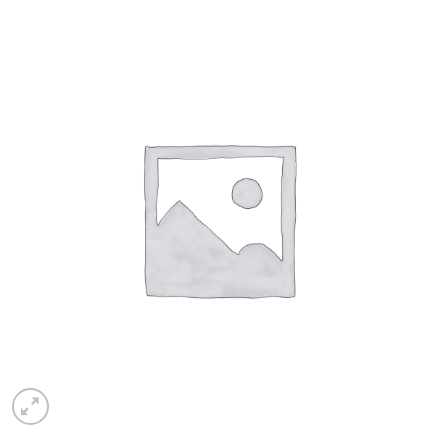Respond to the following question with a brief word or phrase:
What is the current stock status of the plant?

Available